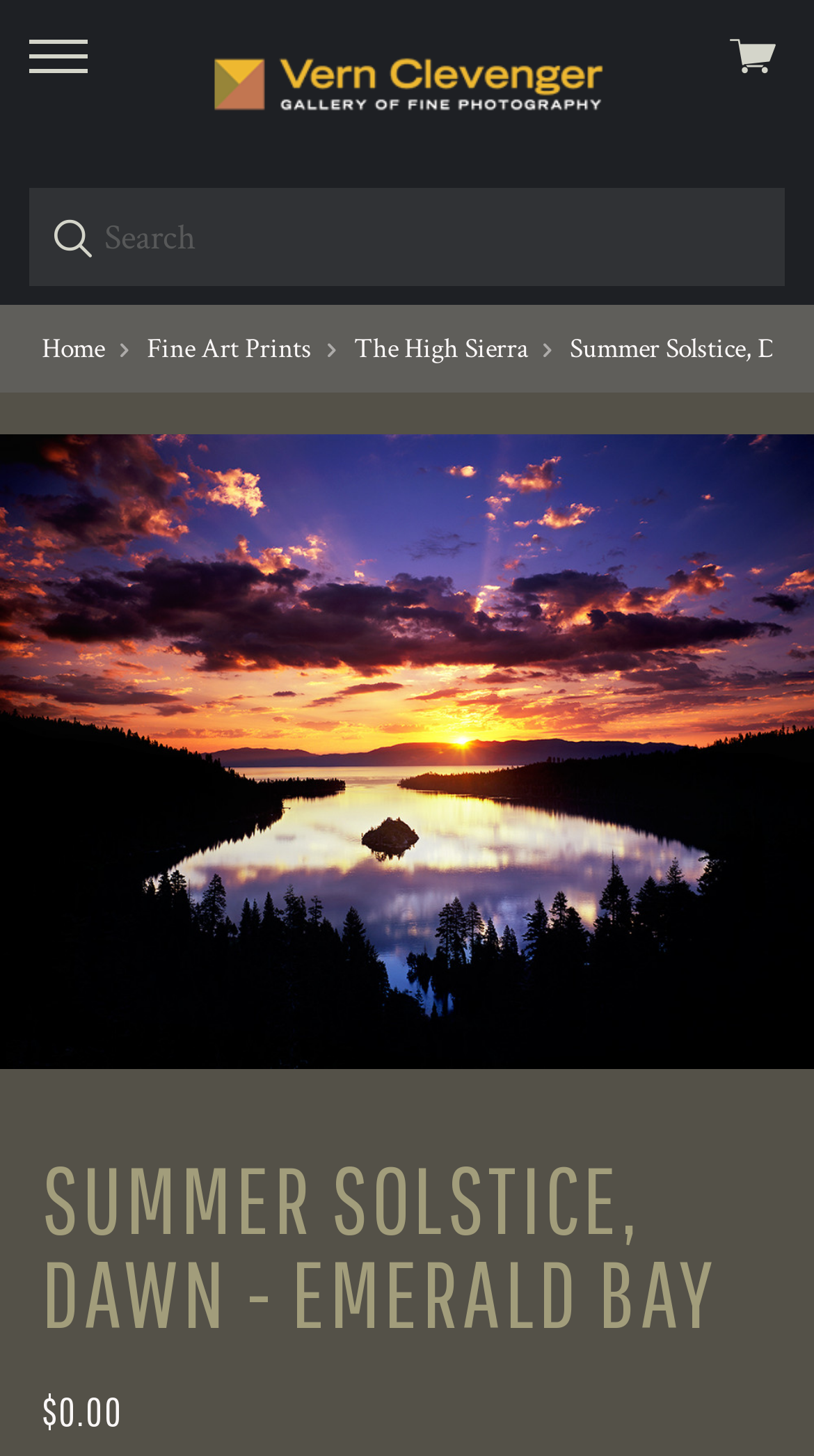How many navigation links are there?
Answer with a single word or phrase by referring to the visual content.

4